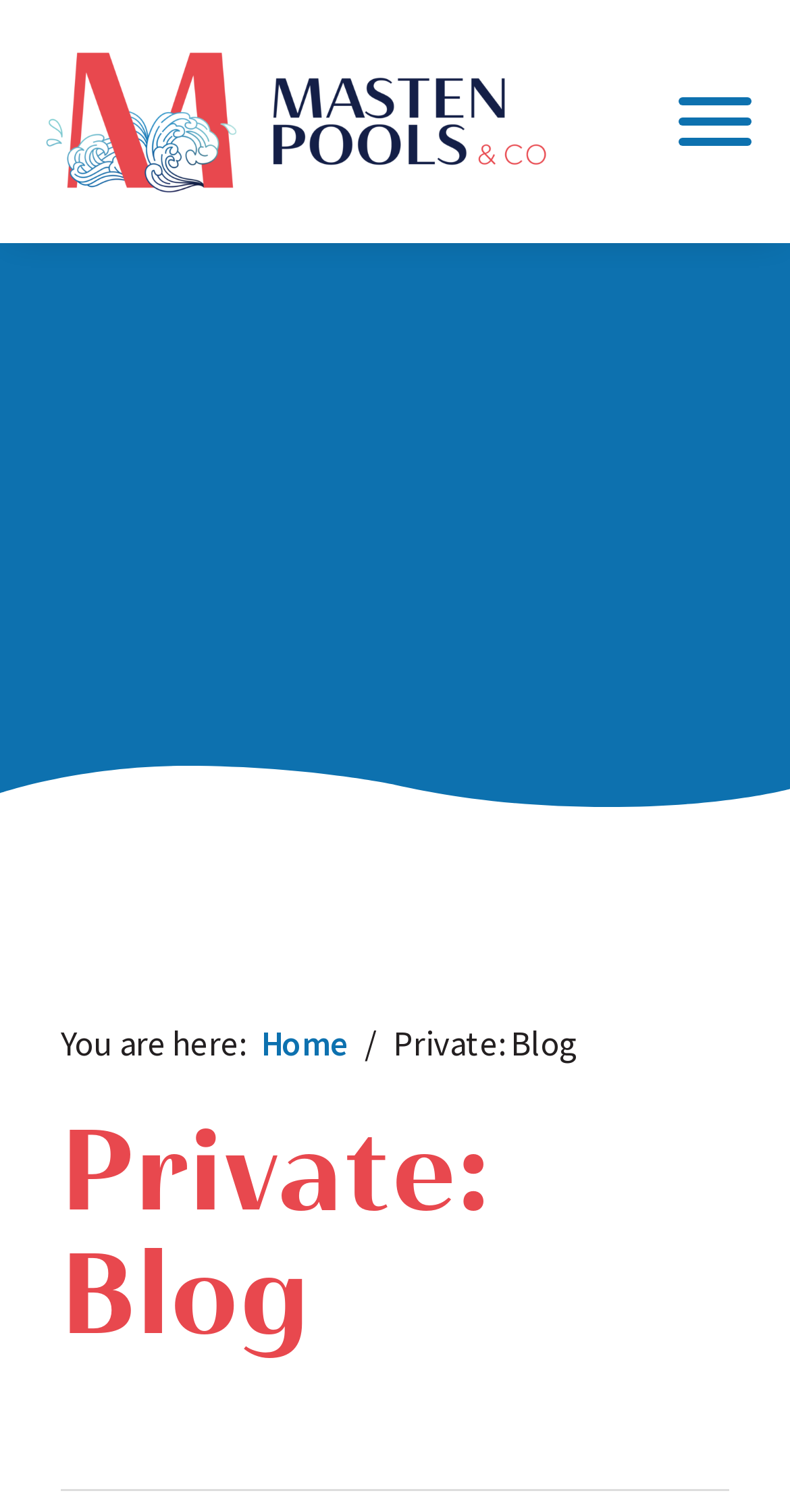Please provide a detailed answer to the question below based on the screenshot: 
What type of pools does Masten Pools offer?

The type of pools offered by Masten Pools can be found in the top left corner of the webpage, which is mentioned as 'Vinyl & Concrete Pools' below the Masten Pools logo.